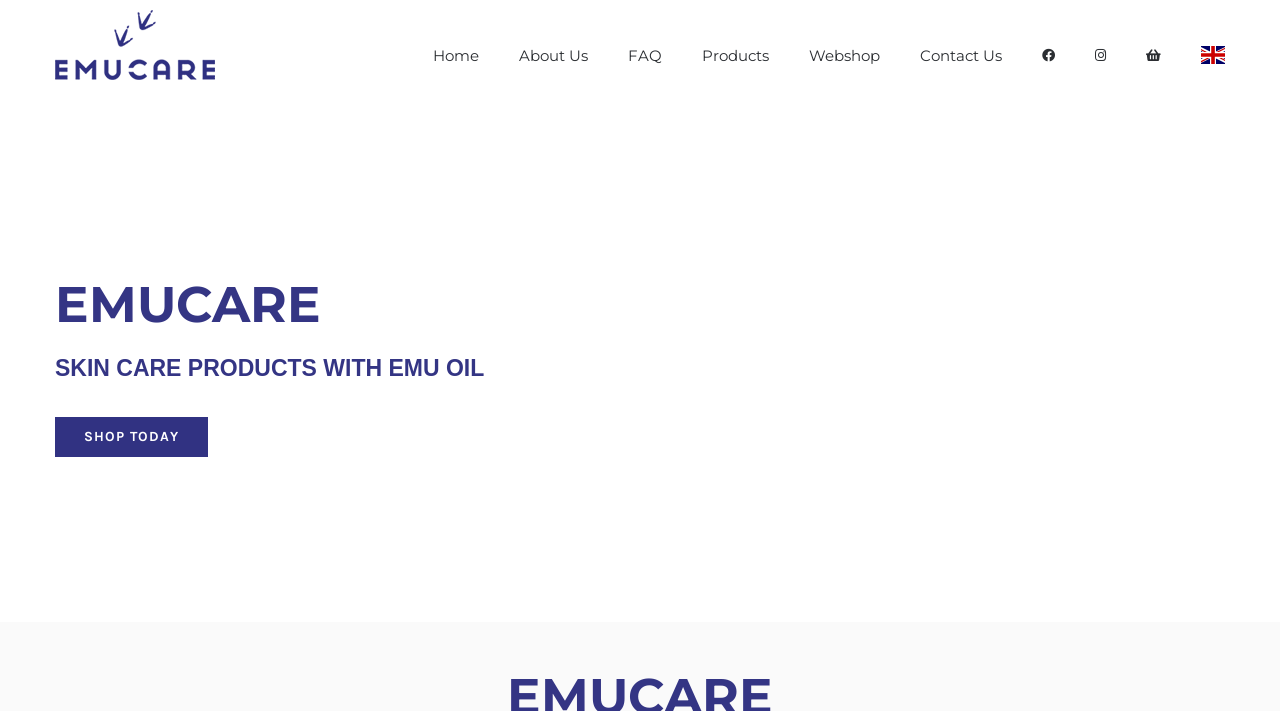Offer a meticulous description of the webpage's structure and content.

The webpage is about EmuCare, a brand that offers therapeutic skin care products based on emu oil. At the top left corner, there is the Emucare logo, which is an image with a link. Below the logo, there is a main navigation menu that spans across the top of the page, containing links to various sections such as Home, About Us, FAQ, Products, Webshop, and Contact Us. 

To the right of the navigation menu, there are three empty links, followed by a link to switch the language to English, accompanied by a small flag icon. 

Below the navigation menu, there is a large video that takes up the entire width of the page. 

On the left side of the page, there are two headings, "EMUCARE" and "SKIN CARE PRODUCTS WITH EMU OIL", stacked on top of each other. Below these headings, there is a call-to-action link "SHOP TODAY".